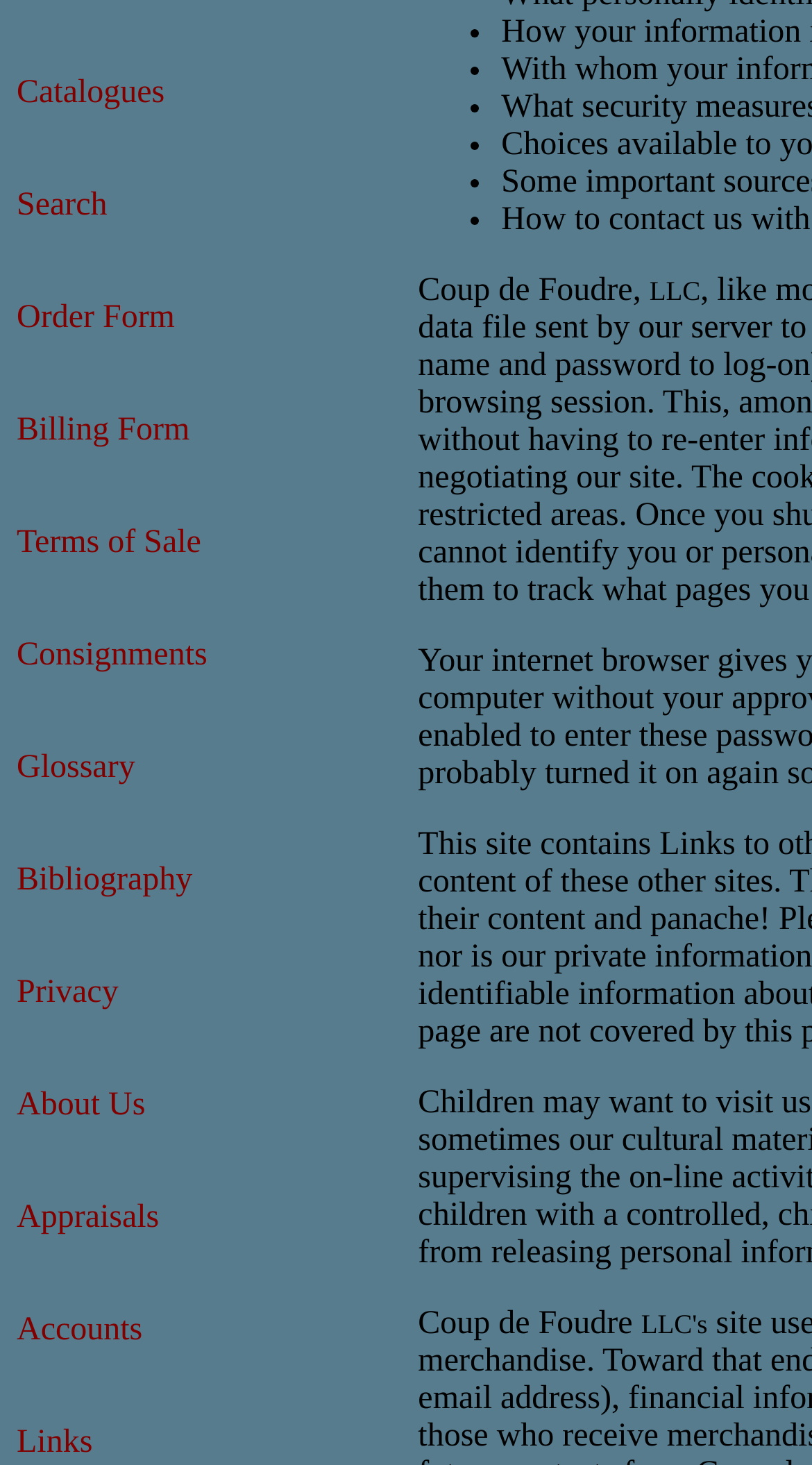Find the bounding box of the UI element described as: "Terms of Sale". The bounding box coordinates should be given as four float values between 0 and 1, i.e., [left, top, right, bottom].

[0.021, 0.358, 0.248, 0.382]